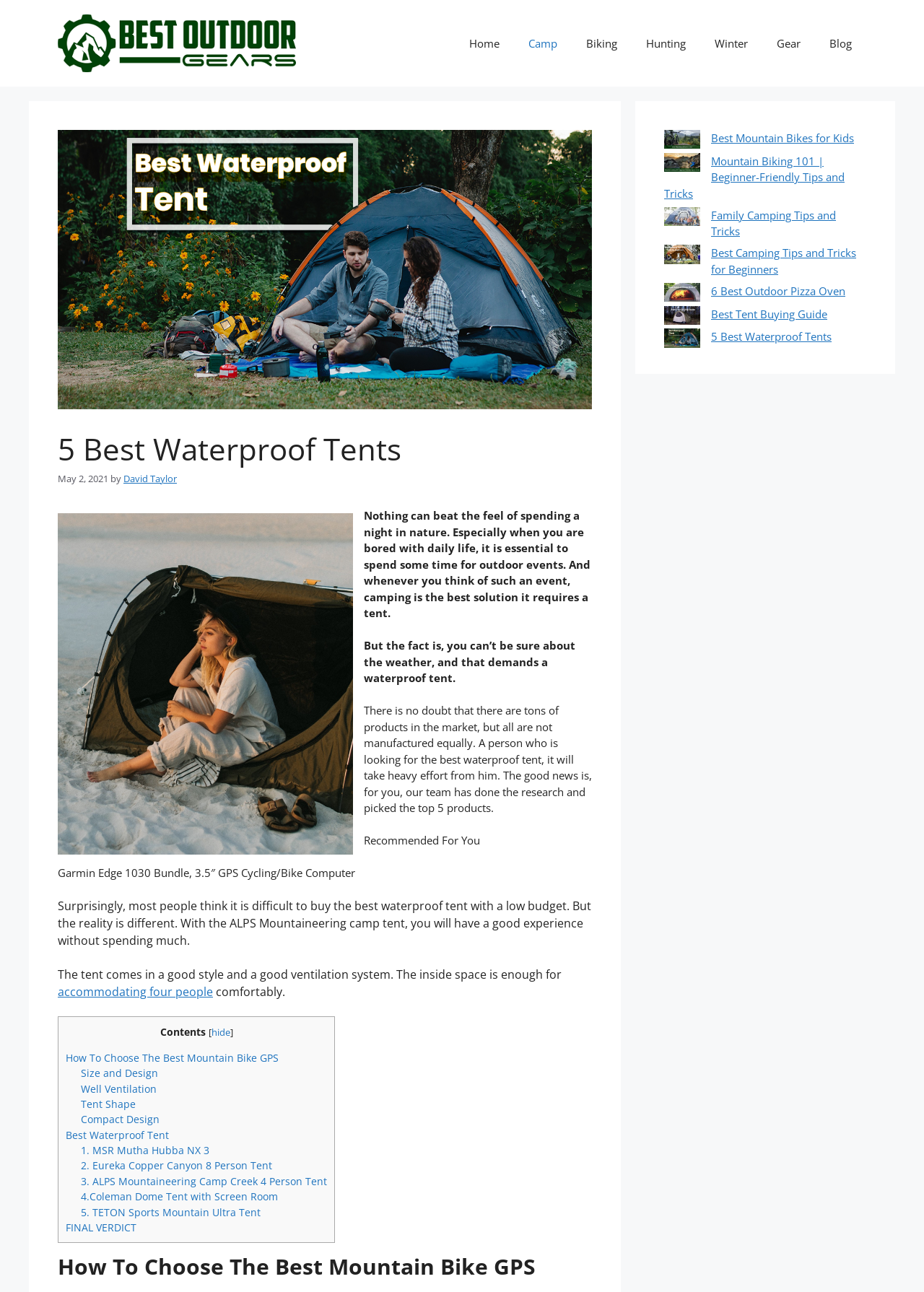What is the importance of ventilation in a waterproof tent?
Please answer using one word or phrase, based on the screenshot.

Good ventilation